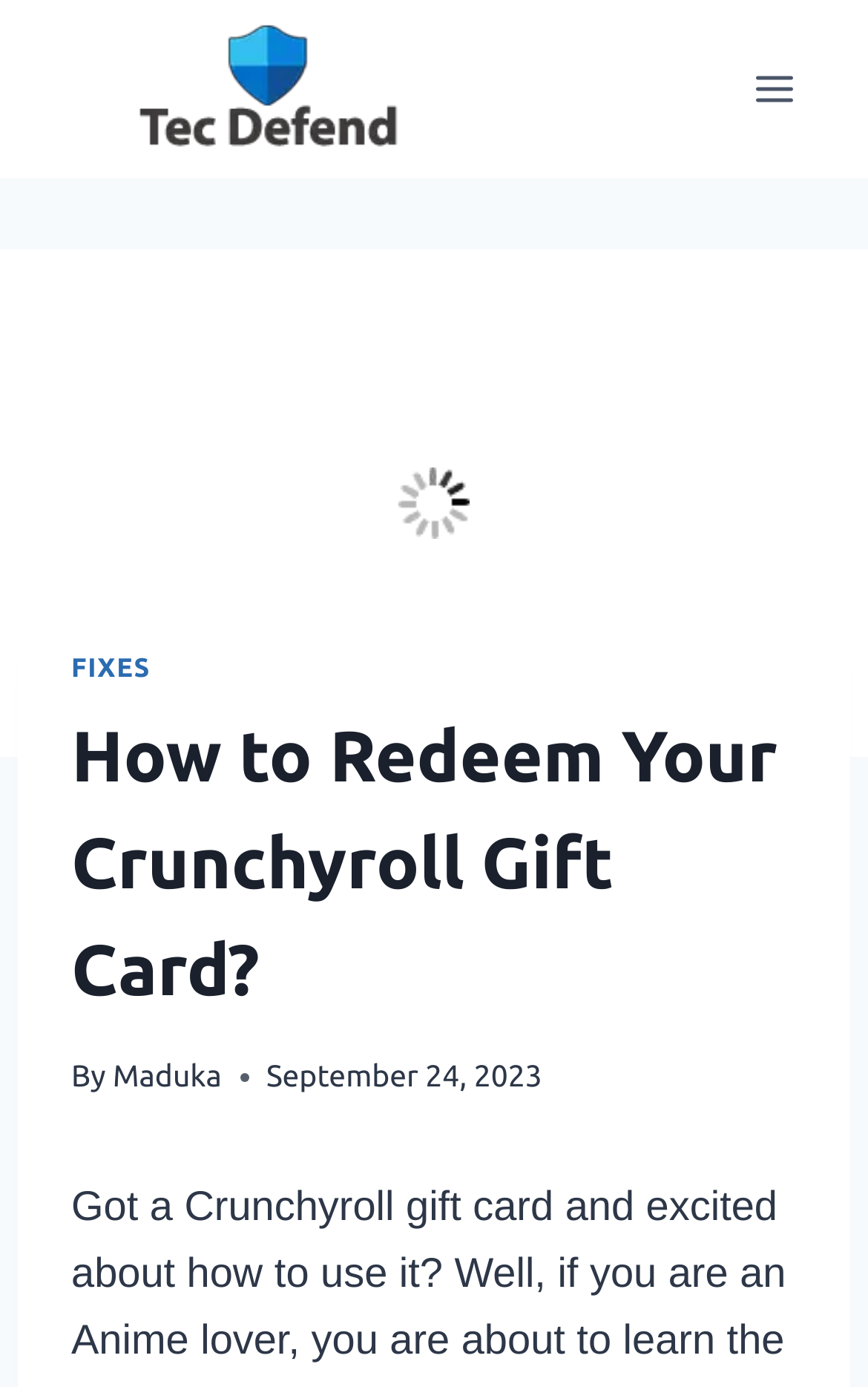Given the element description "Fixes" in the screenshot, predict the bounding box coordinates of that UI element.

[0.082, 0.472, 0.174, 0.493]